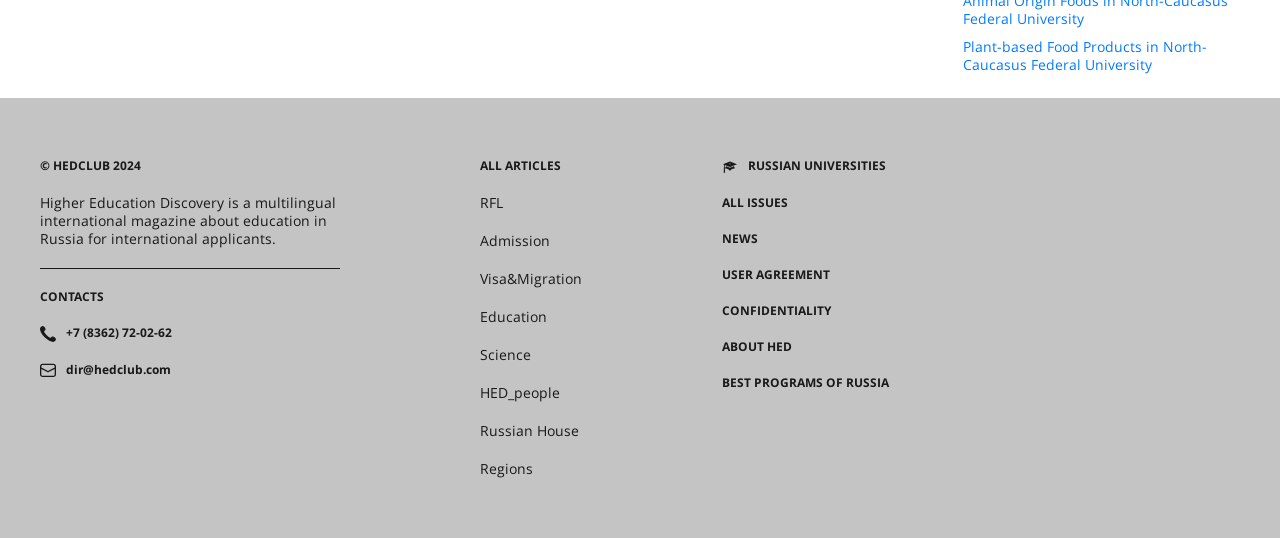Please identify the bounding box coordinates of the clickable element to fulfill the following instruction: "Read about admission". The coordinates should be four float numbers between 0 and 1, i.e., [left, top, right, bottom].

[0.375, 0.431, 0.43, 0.465]